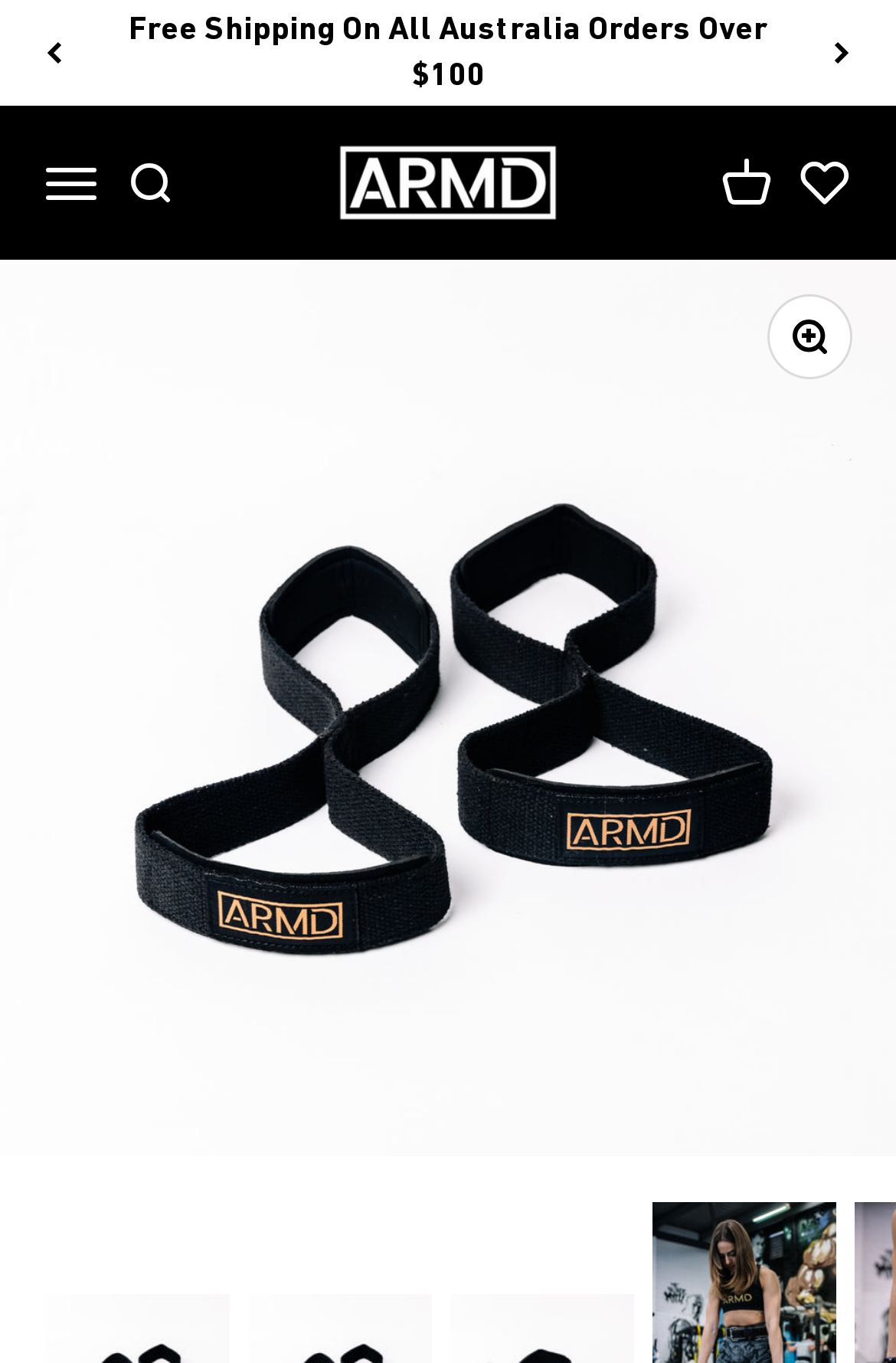Determine the bounding box coordinates of the region that needs to be clicked to achieve the task: "Zoom in on the image".

[0.859, 0.218, 0.949, 0.277]